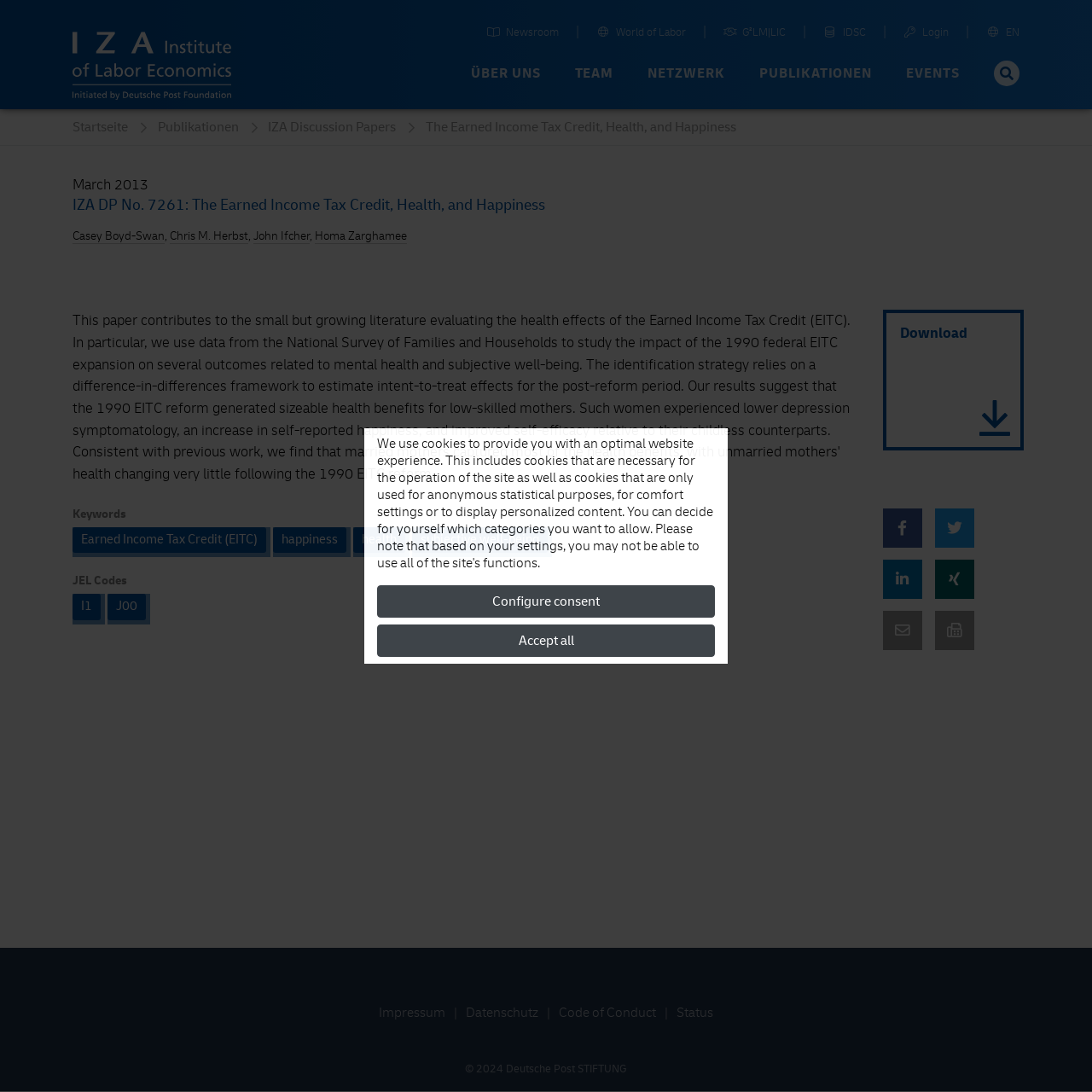Given the element description "I1" in the screenshot, predict the bounding box coordinates of that UI element.

[0.066, 0.544, 0.092, 0.568]